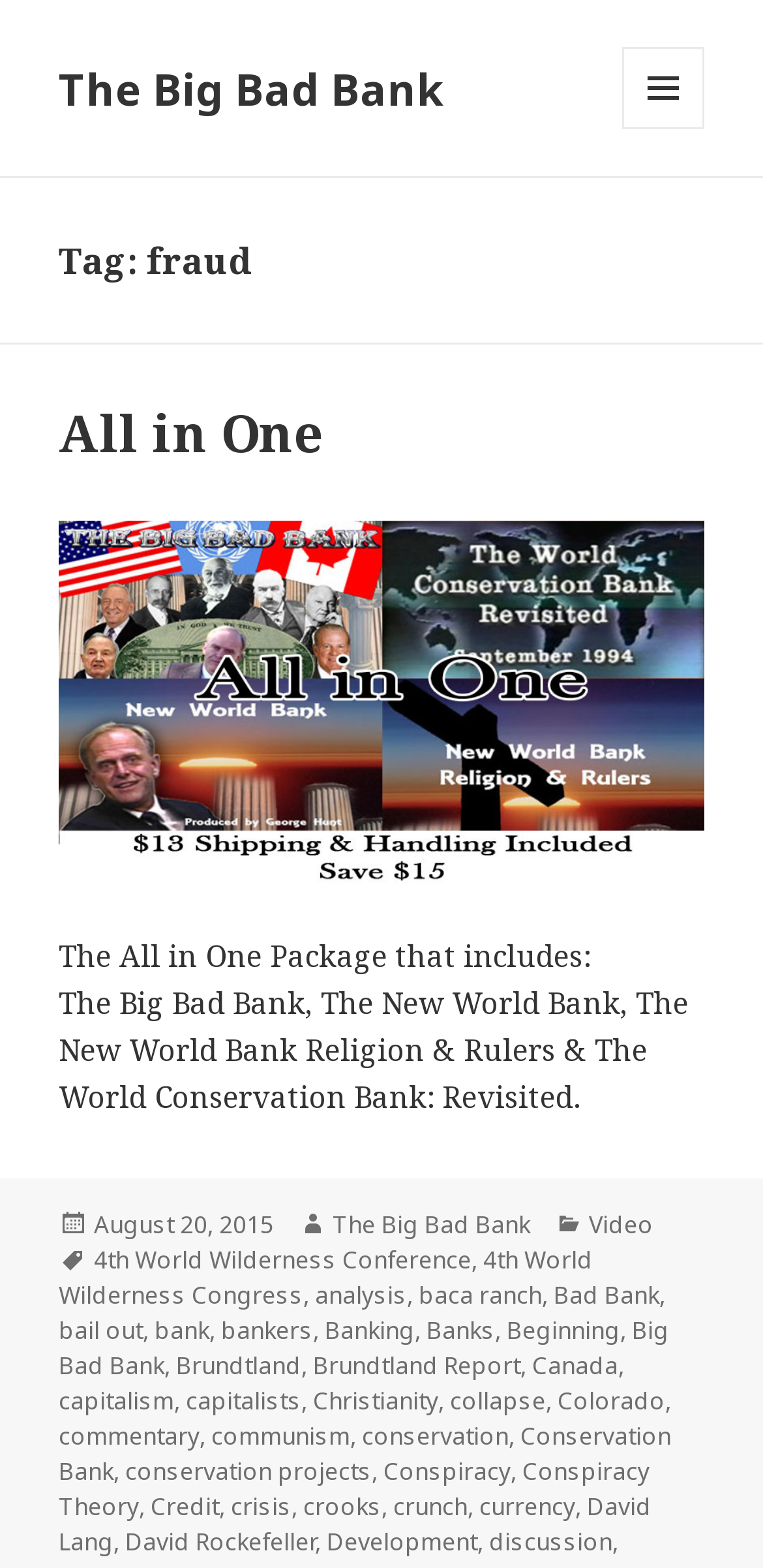Please provide a brief answer to the question using only one word or phrase: 
What is the title of the article?

Tag: fraud